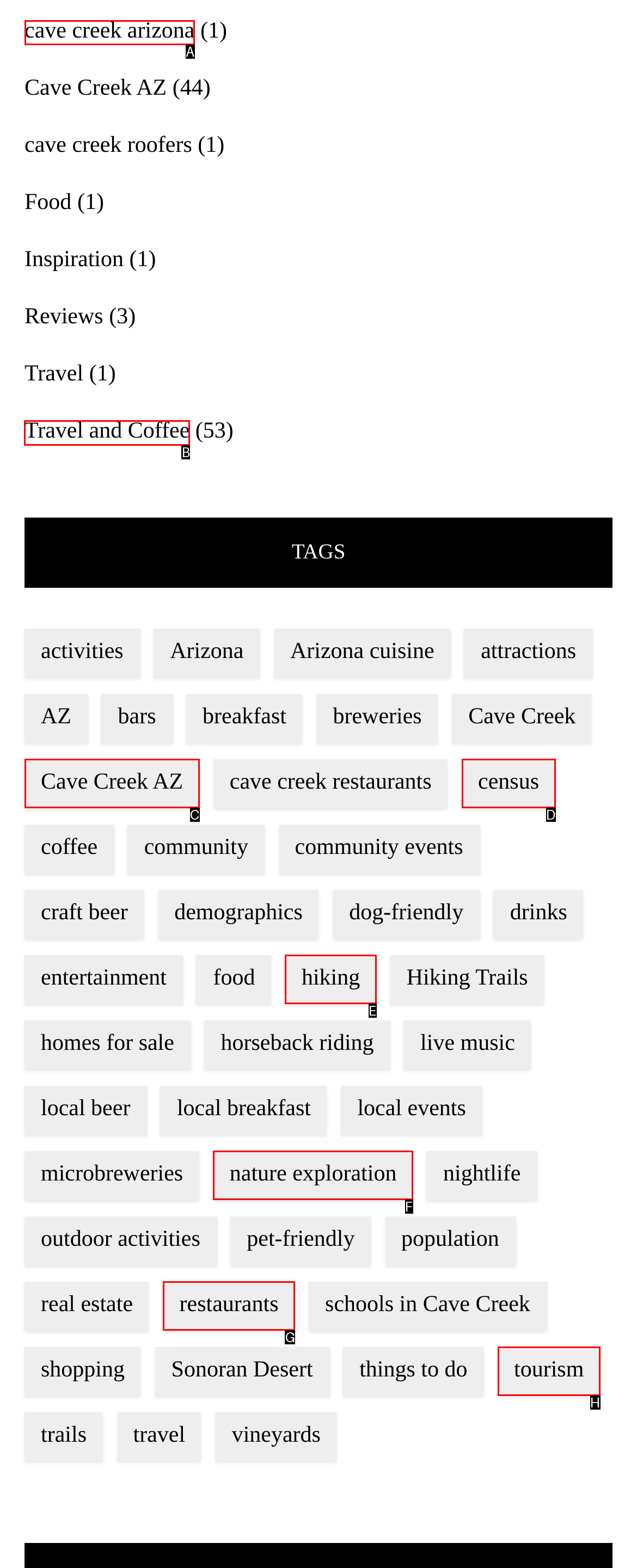Choose the HTML element that needs to be clicked for the given task: Explore 'Travel and Coffee' Respond by giving the letter of the chosen option.

B